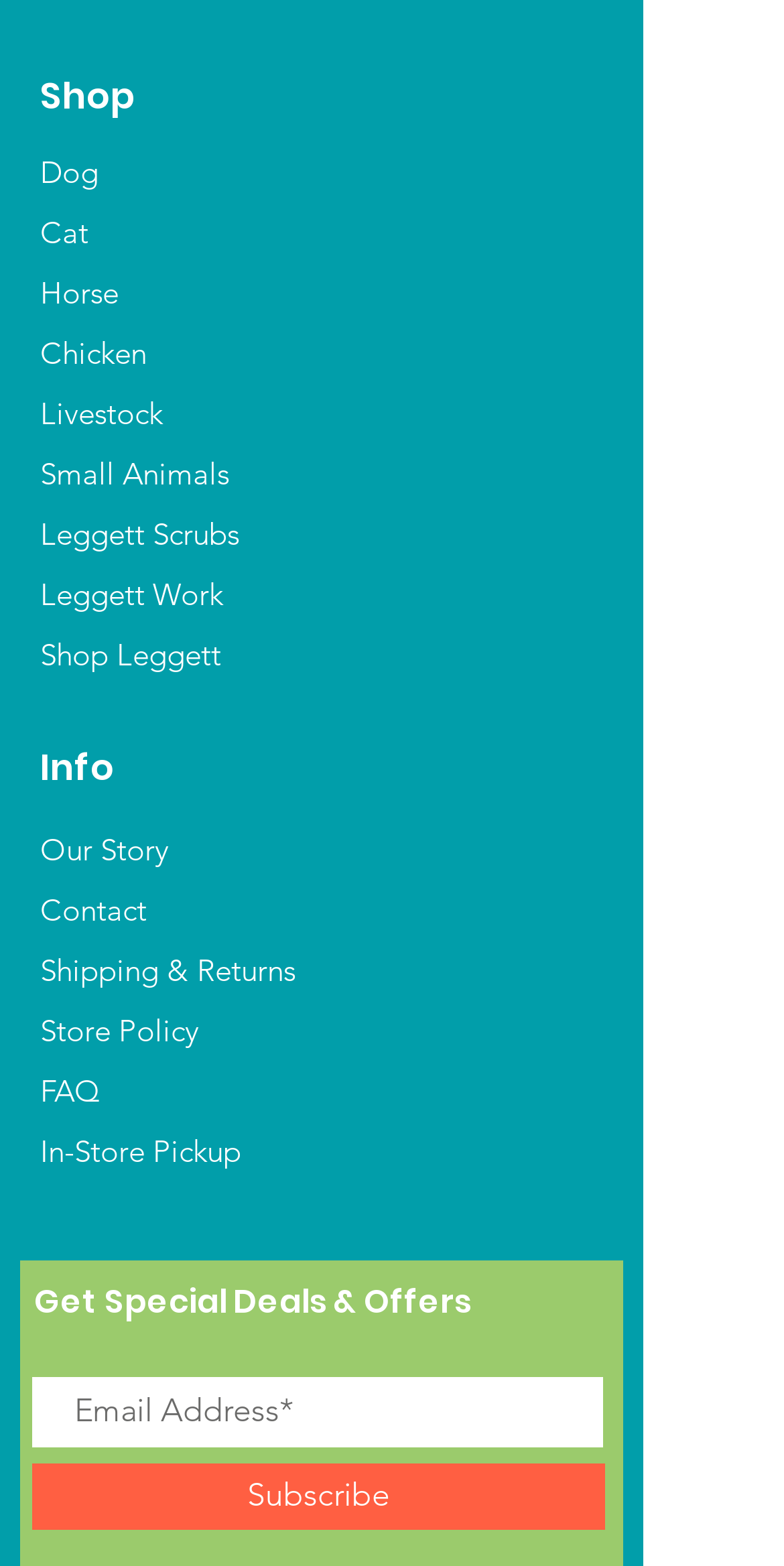Respond with a single word or phrase:
What is the call-to-action of the button at the bottom?

Subscribe